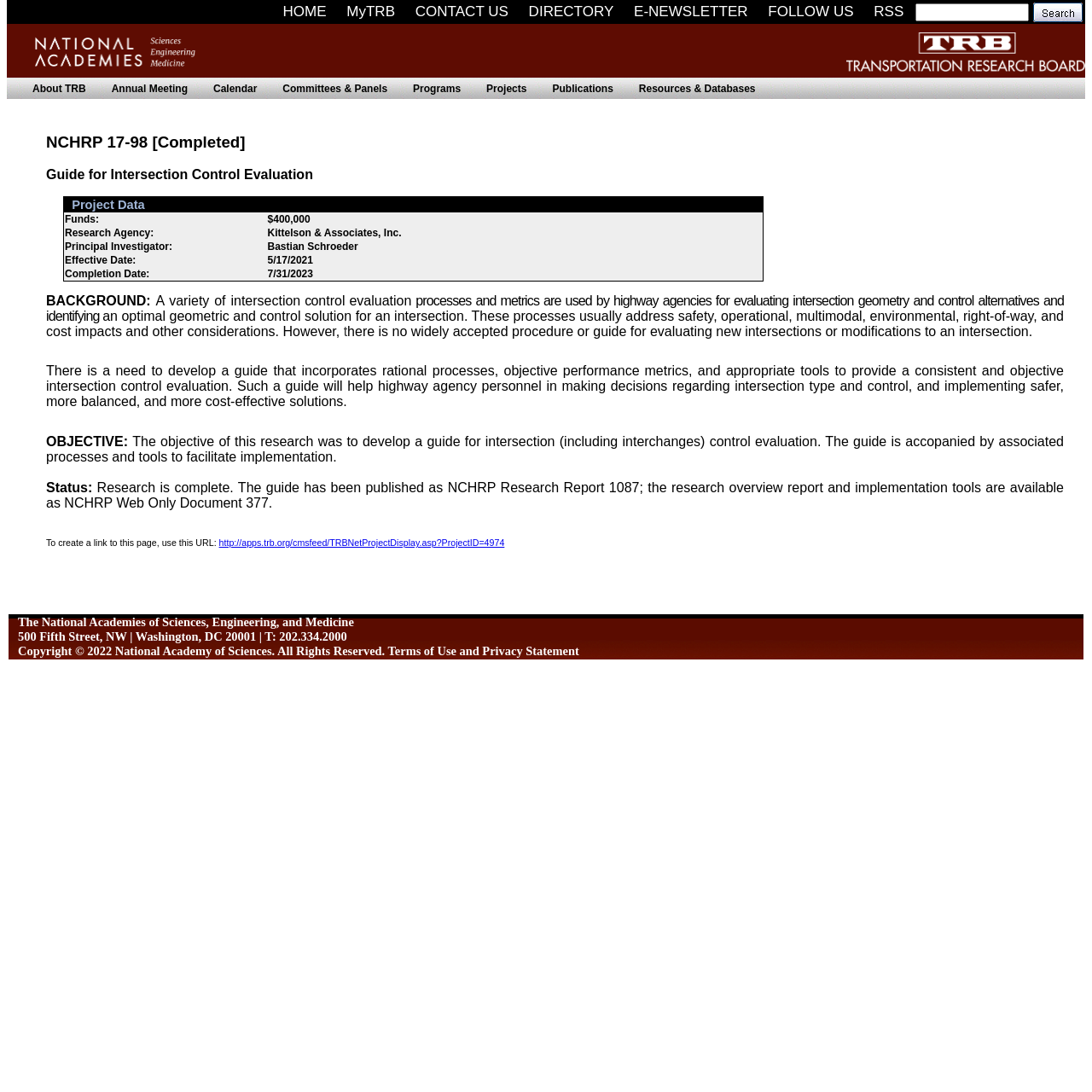Provide a thorough description of the webpage's content and layout.

This webpage is about the Transportation Research Board (TRB) and its various resources and projects. At the top, there is a navigation bar with links to different sections, including "HOME", "MyTRB", "CONTACT US", "DIRECTORY", "E-NEWSLETTER", "FOLLOW US", and "RSS". Below the navigation bar, there is a section with two columns, one with the logo and name of the National Academies of Sciences, Engineering, and Medicine, and the other with the logo and name of the Transportation Research Board.

Below this section, there is a list of links to different resources and projects, including "About TRB", "Annual Meeting", "Calendar", "Committees & Panels", "Programs", "Projects", "Publications", and "Resources & Databases". Each link is accompanied by a brief description of the resource or project.

The main content of the page is a project description, which includes the project title, "NCHRP 17-98 [Completed] Guide for Intersection Control Evaluation", and a brief summary of the project's objectives and outcomes. The project description is divided into sections, including "Project Data", "Background", and "Objective". The "Project Data" section includes information about the project's funding, research agency, principal investigator, and effective and completion dates.

There are no images on the page, except for the logos of the National Academies of Sciences, Engineering, and Medicine and the Transportation Research Board. The overall layout of the page is organized and easy to navigate, with clear headings and concise text.